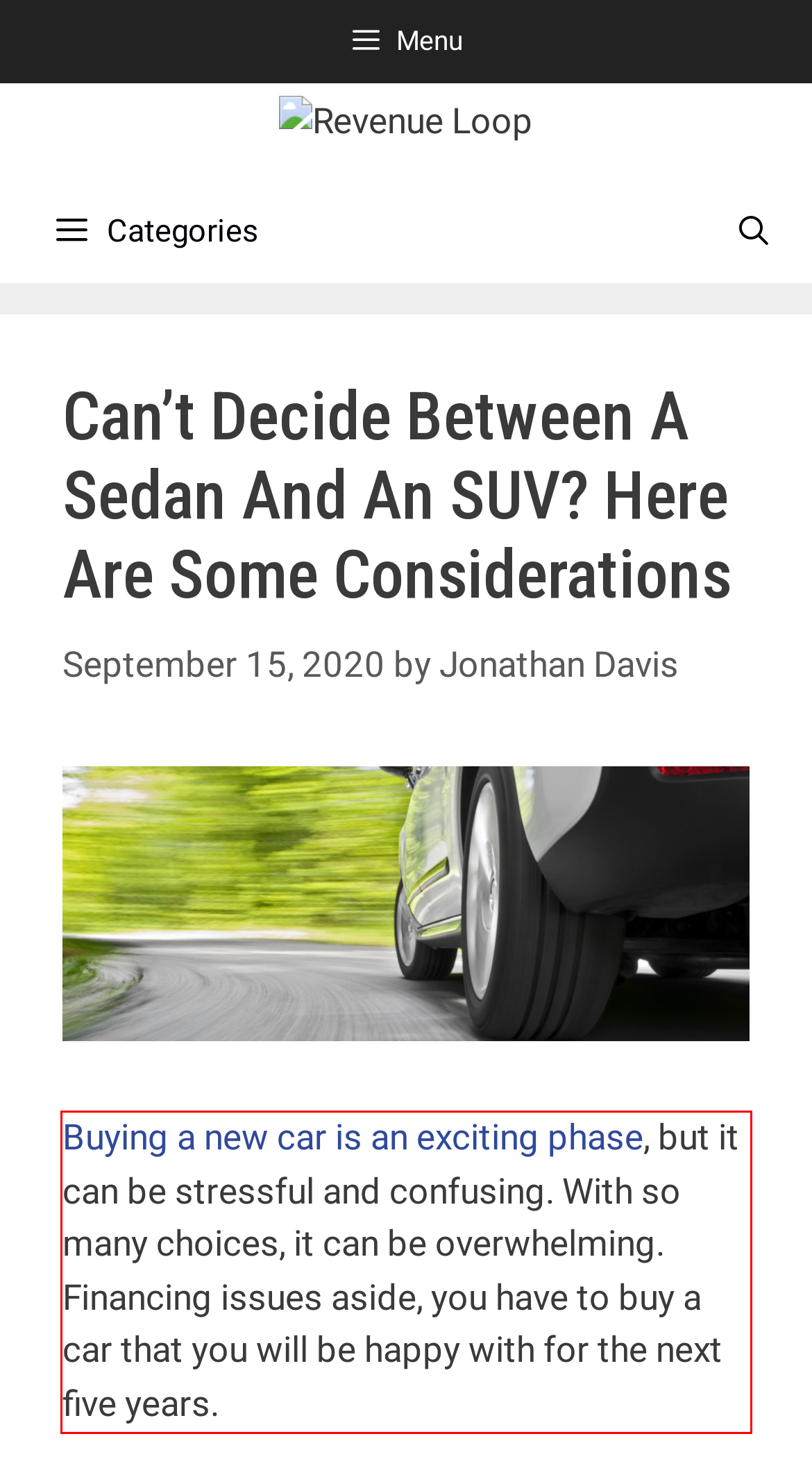Within the provided webpage screenshot, find the red rectangle bounding box and perform OCR to obtain the text content.

Buying a new car is an exciting phase, but it can be stressful and confusing. With so many choices, it can be overwhelming. Financing issues aside, you have to buy a car that you will be happy with for the next five years.